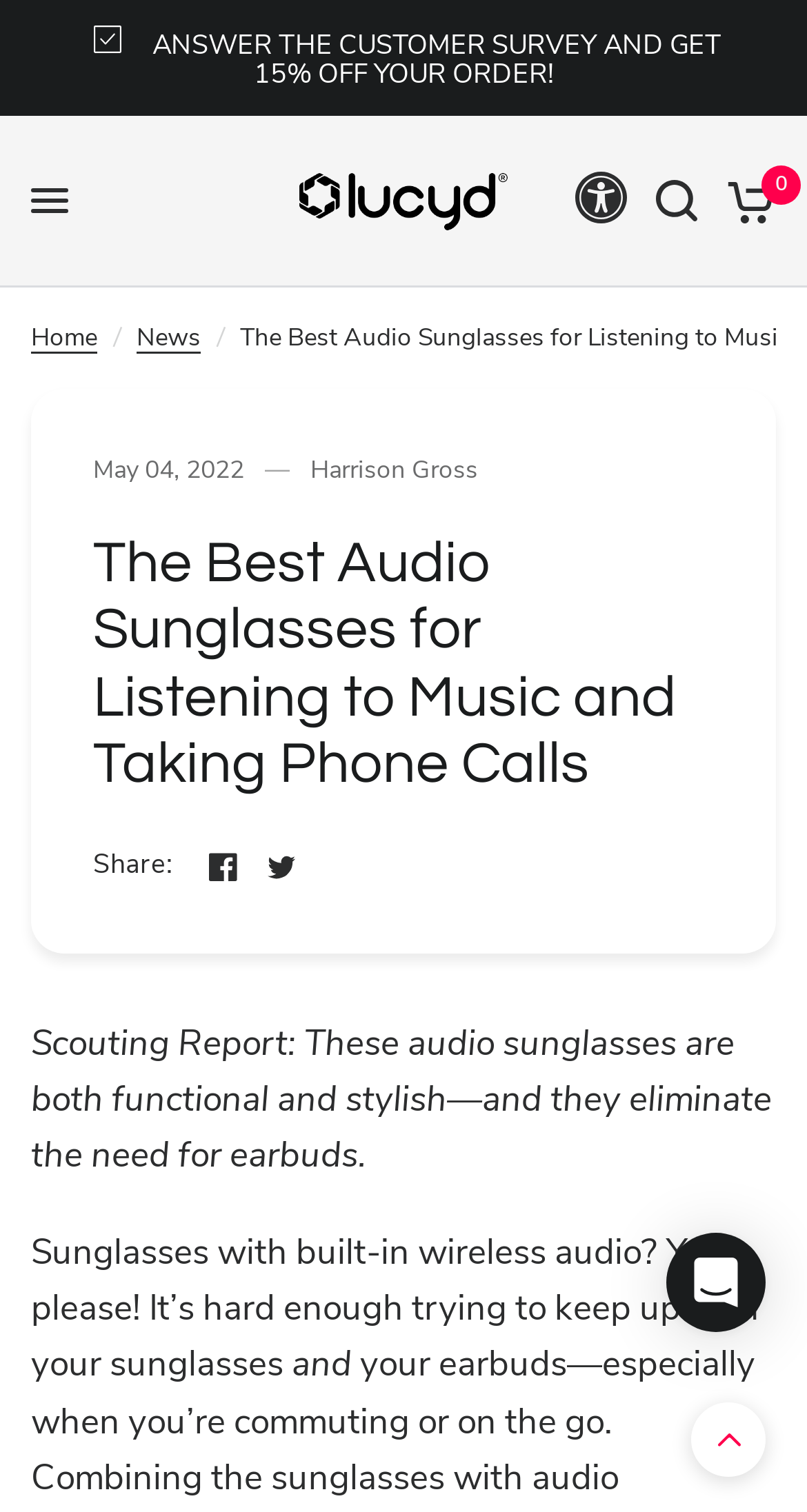What is the author of the latest article?
Using the image as a reference, give an elaborate response to the question.

I examined the article section and found a static text element with the name 'Harrison Gross'. This suggests that Harrison Gross is the author of the latest article.